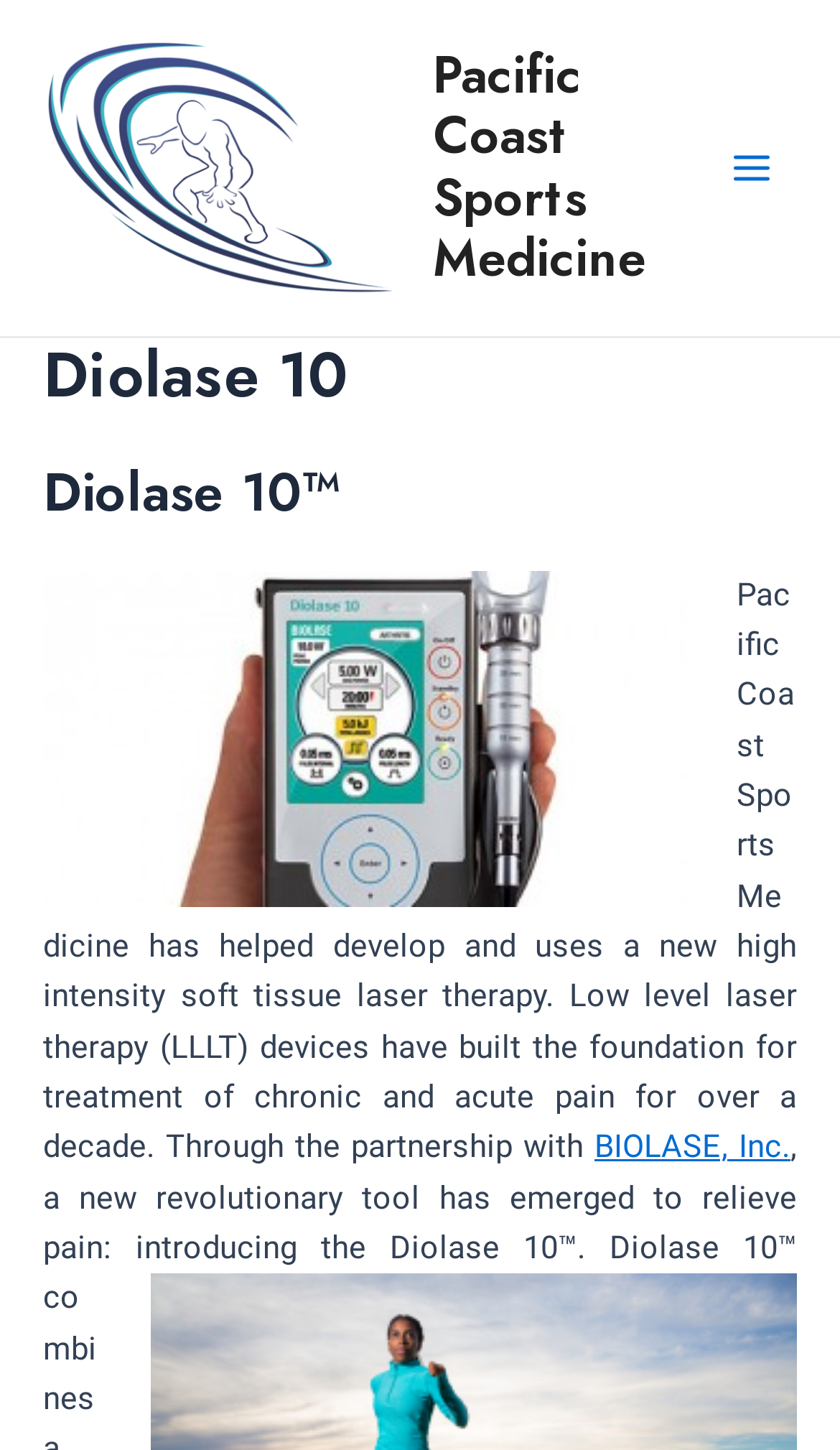Provide the bounding box for the UI element matching this description: "Main Menu".

[0.841, 0.084, 0.949, 0.147]